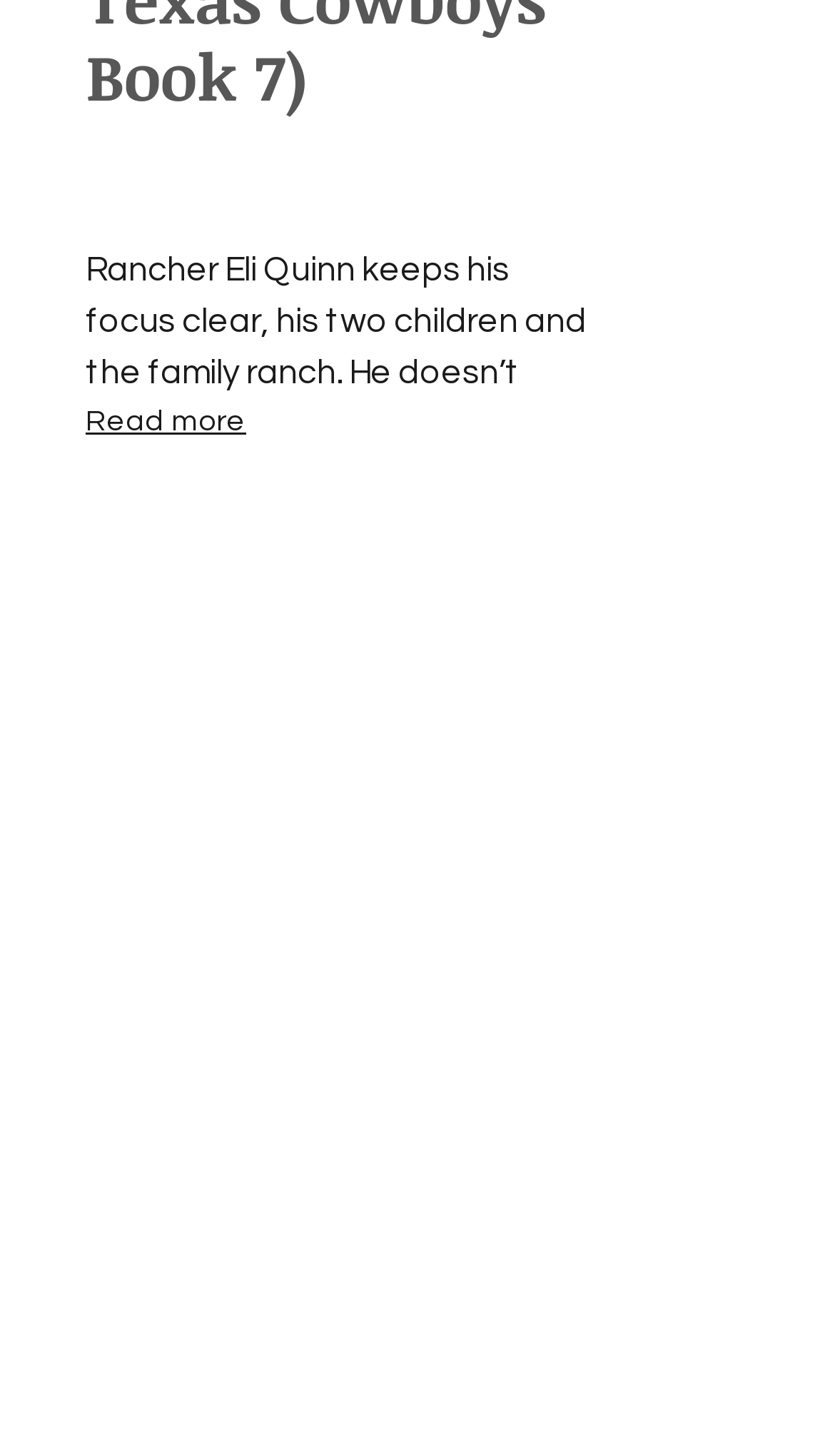Determine the bounding box for the UI element as described: "Barnes & Noble". The coordinates should be represented as four float numbers between 0 and 1, formatted as [left, top, right, bottom].

[0.103, 0.598, 0.39, 0.621]